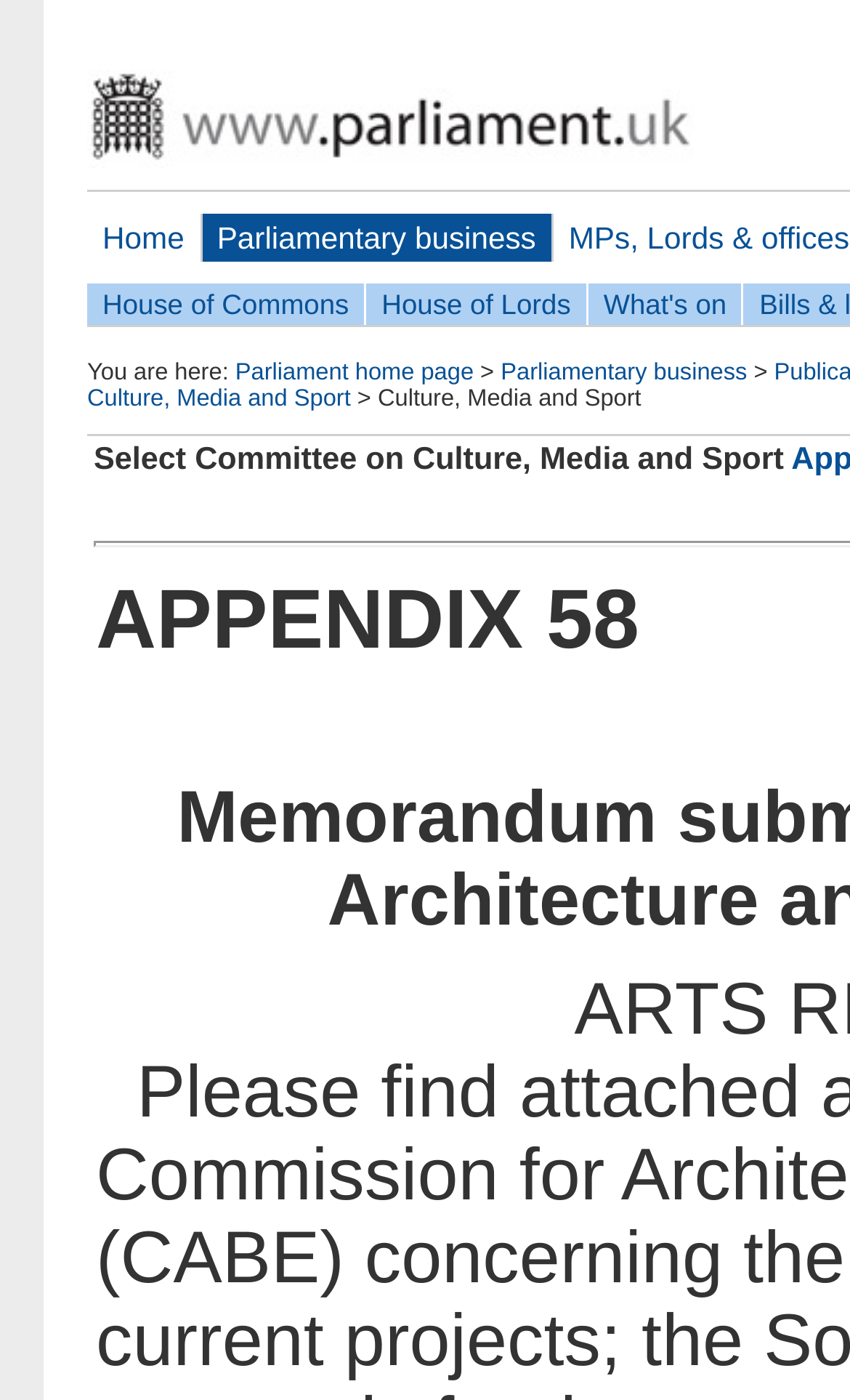Pinpoint the bounding box coordinates for the area that should be clicked to perform the following instruction: "view parliamentary business".

[0.237, 0.153, 0.648, 0.186]